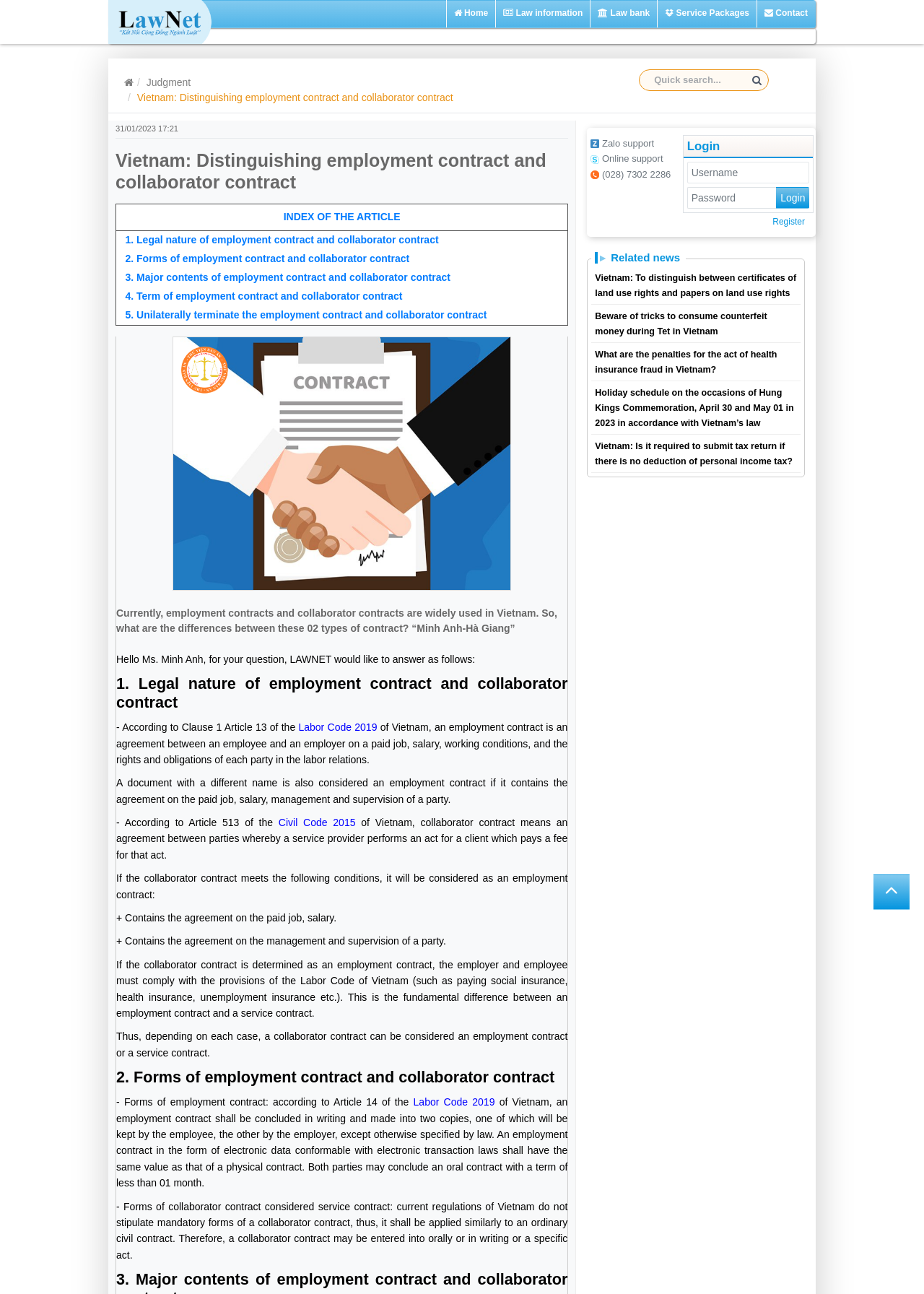Could you determine the bounding box coordinates of the clickable element to complete the instruction: "Click on the link to Labor Code 2019"? Provide the coordinates as four float numbers between 0 and 1, i.e., [left, top, right, bottom].

[0.323, 0.558, 0.408, 0.566]